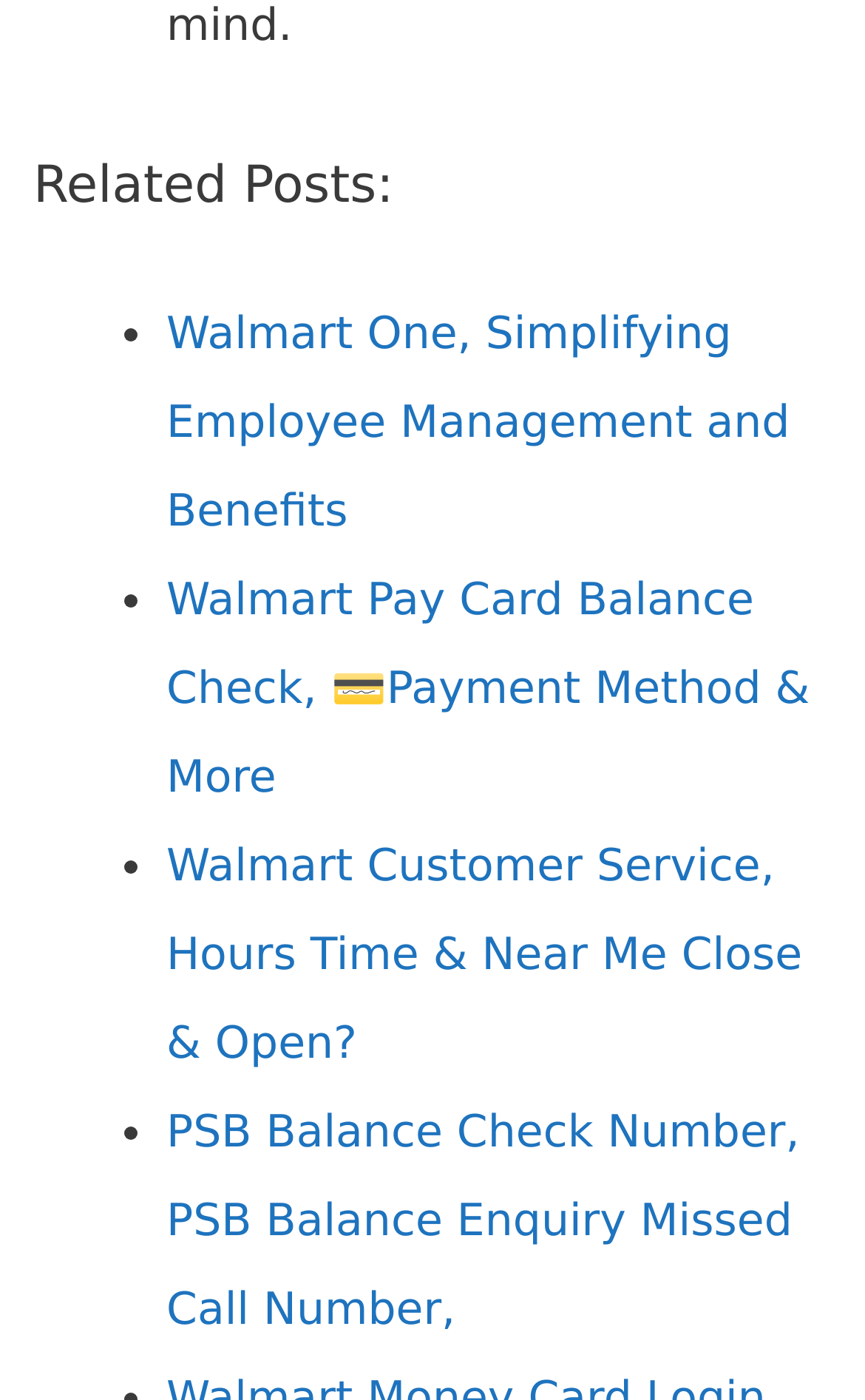Please provide a detailed answer to the question below based on the screenshot: 
What is the last related post about?

I checked the last link under the 'Related Posts:' heading, and it says 'PSB Balance Check Number, PSB Balance Enquiry Missed Call Number,', so the last related post is about PSB Balance Check.